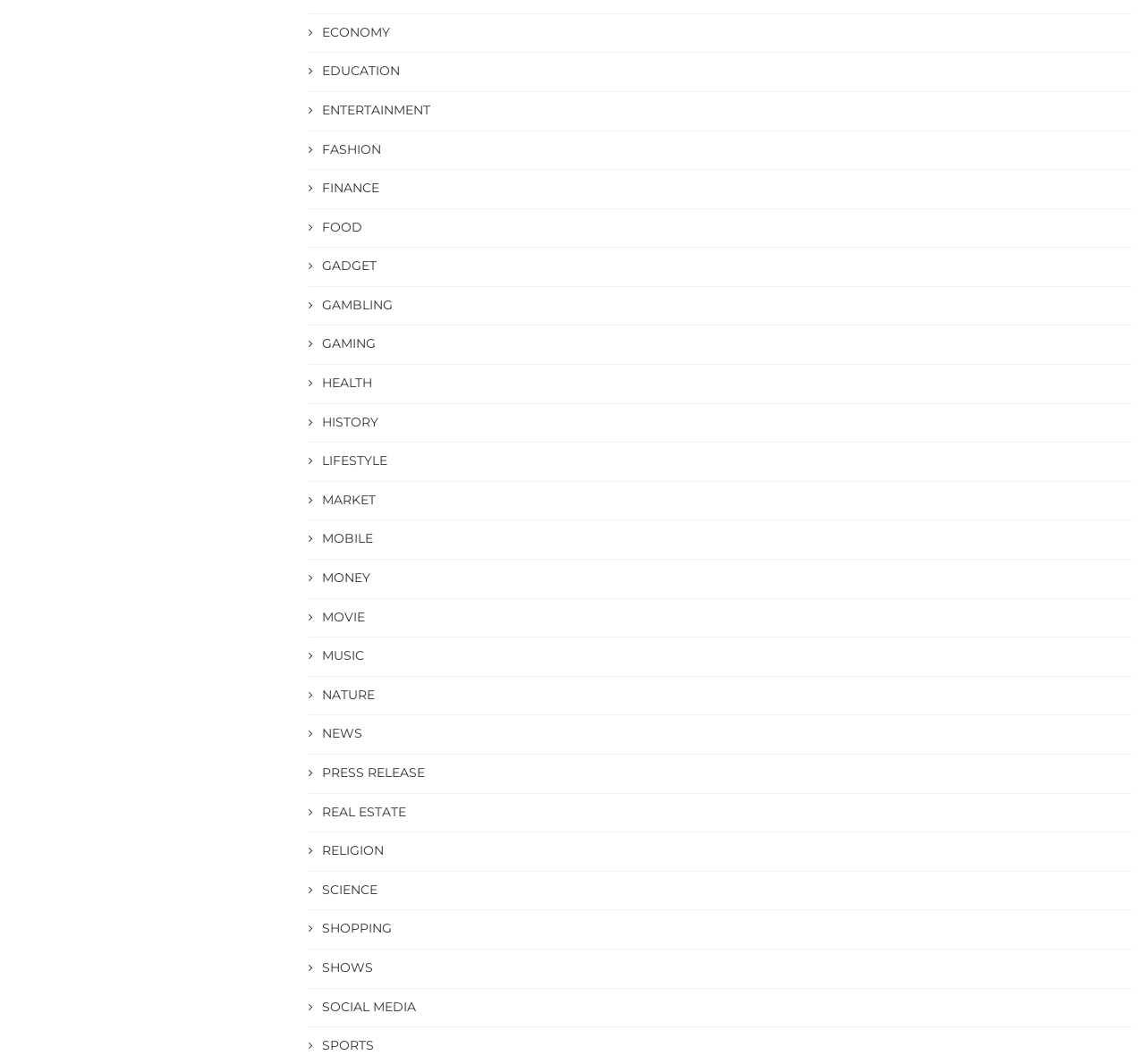Identify the bounding box coordinates of the region that should be clicked to execute the following instruction: "Browse economy news".

[0.27, 0.022, 0.987, 0.039]